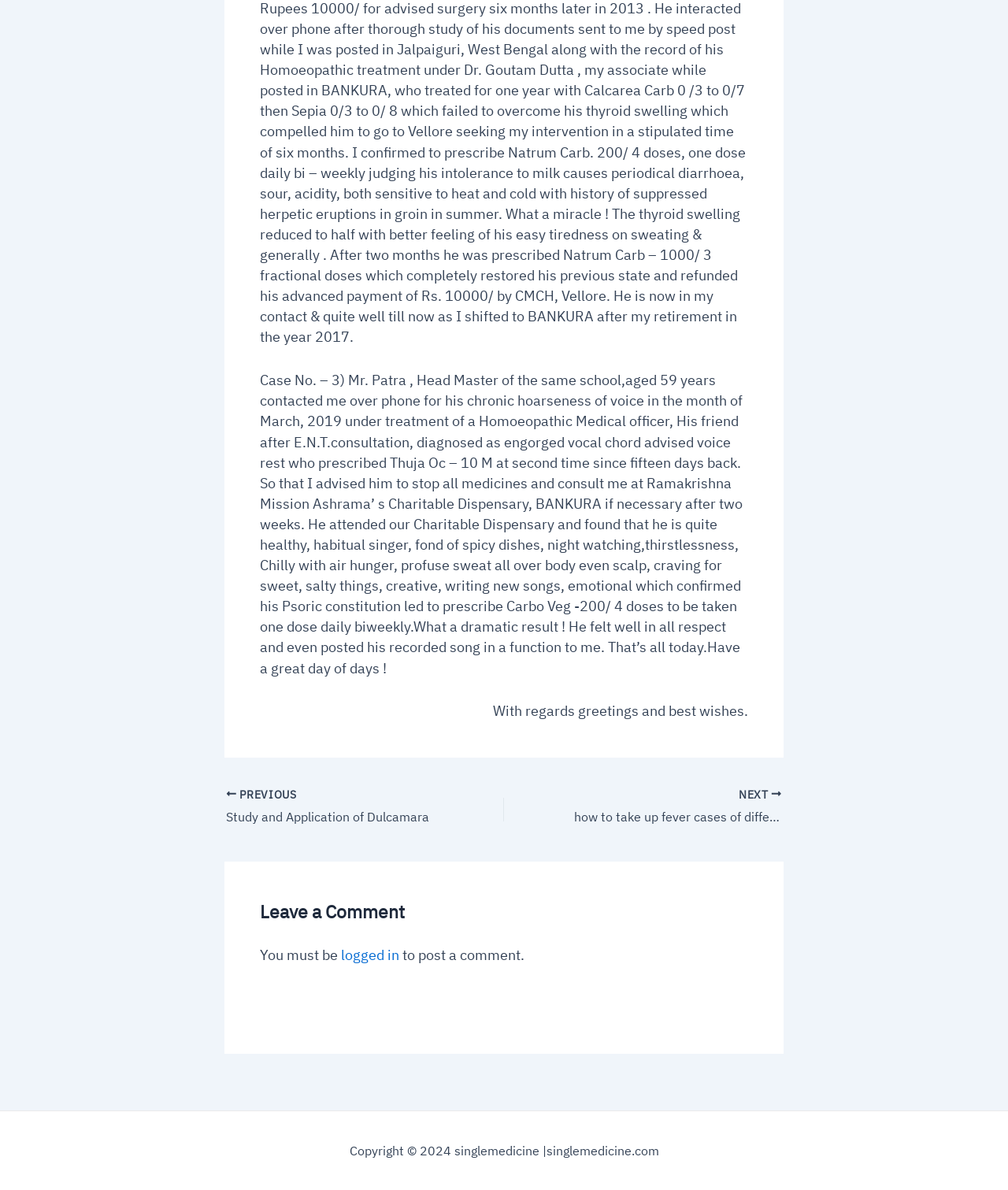What is the name of the charitable dispensary where Mr. Patra was advised to consult?
Using the visual information from the image, give a one-word or short-phrase answer.

Ramakrishna Mission Ashrama’s Charitable Dispensary